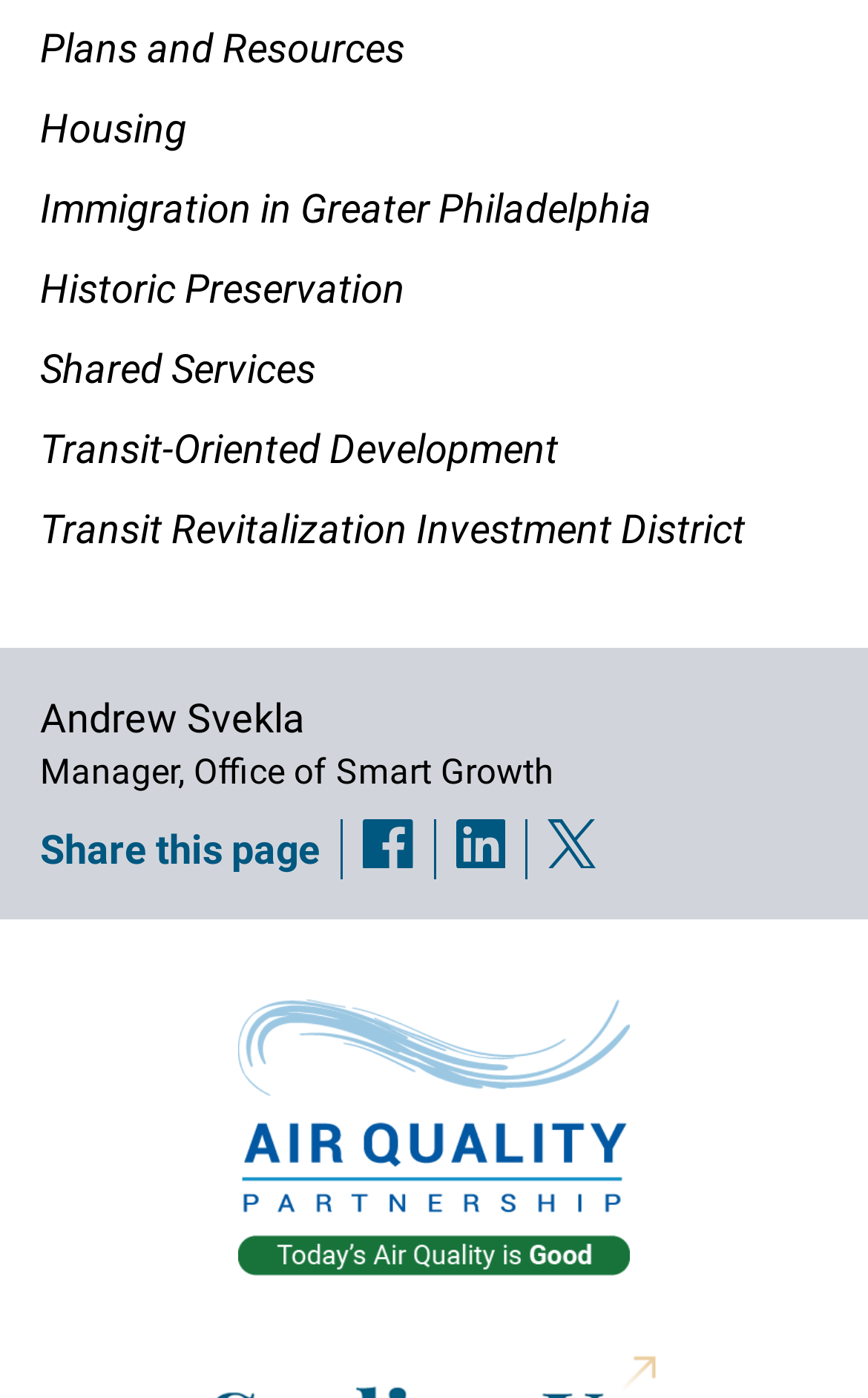Answer the question in a single word or phrase:
How many social media sharing links are there?

3